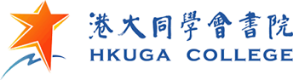Provide a thorough description of the image presented.

The image showcases the logo of HKUGA College, prominently featuring a stylized orange star and blue textual elements. The star symbolizes brightness and aspiration, reflecting the college's educational mission. To the right of the star, the name "HKUGA College" is presented in a smooth blue font, conveying professionalism and academic excellence. The overall design combines vibrant colors with a clean layout, representing the college's commitment to nurturing students in a dynamic and supportive environment. This logo serves as a recognizable emblem of the institution's identity and values in promoting personal, social, and humanities education.